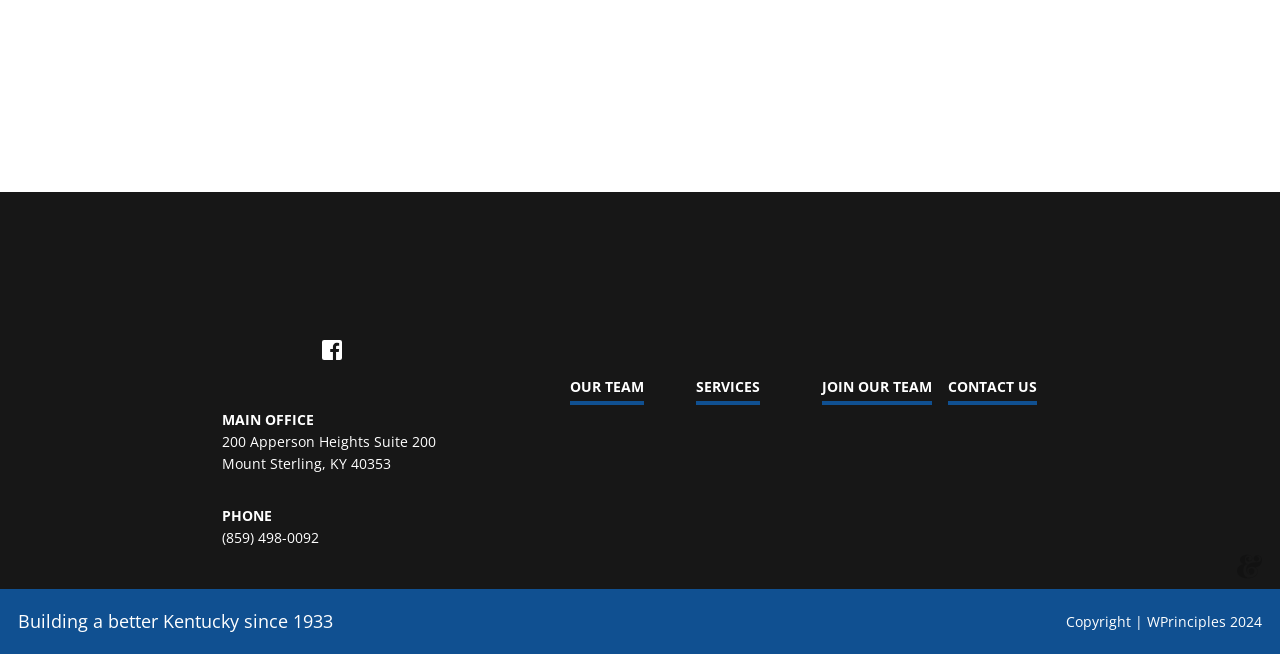Give the bounding box coordinates for the element described as: "Join Our Team".

[0.642, 0.576, 0.728, 0.619]